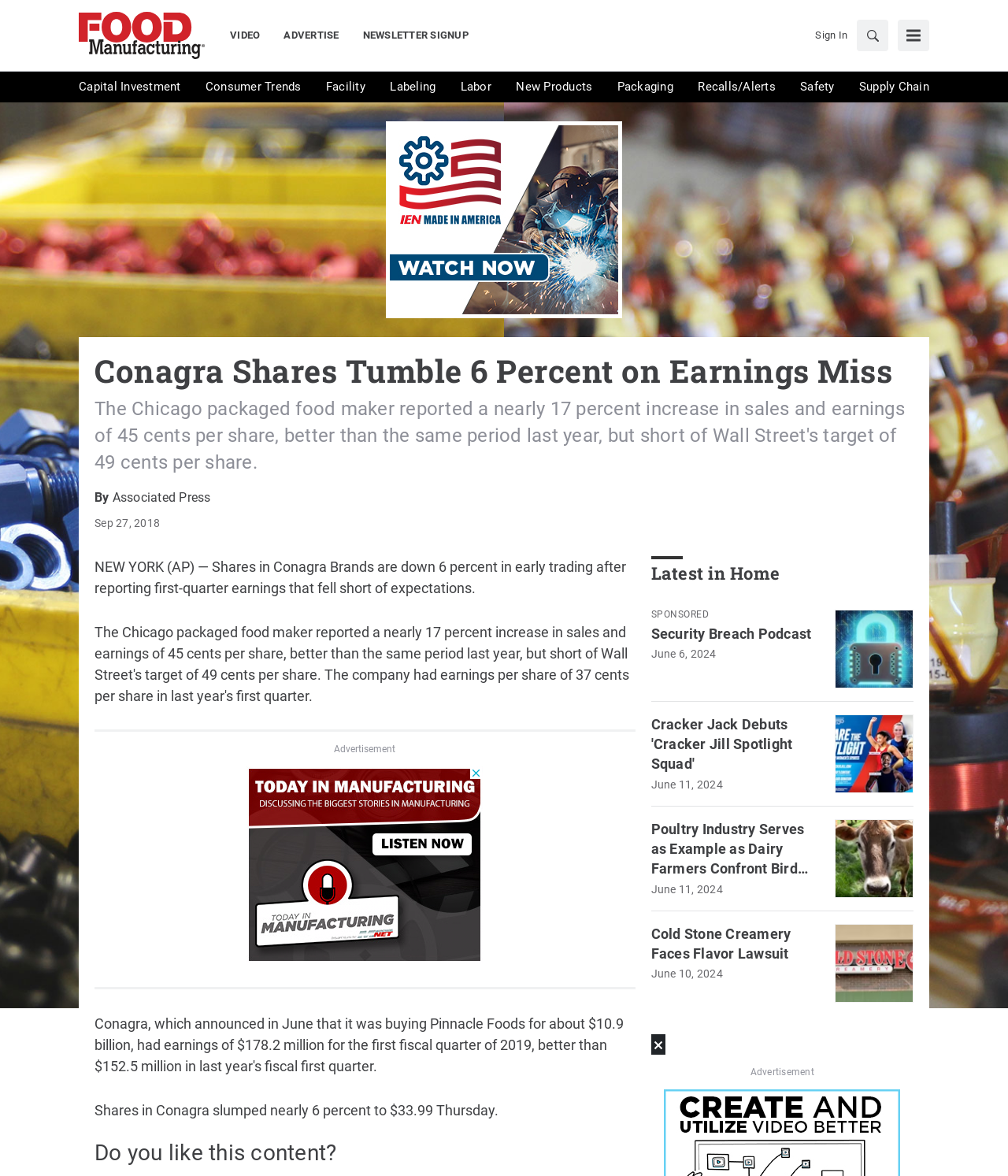What is the purpose of the 'Search' button?
Please respond to the question with a detailed and well-explained answer.

The 'Search' button is located in the top navigation menu, and it is likely that it allows users to search for specific topics or keywords within the website.